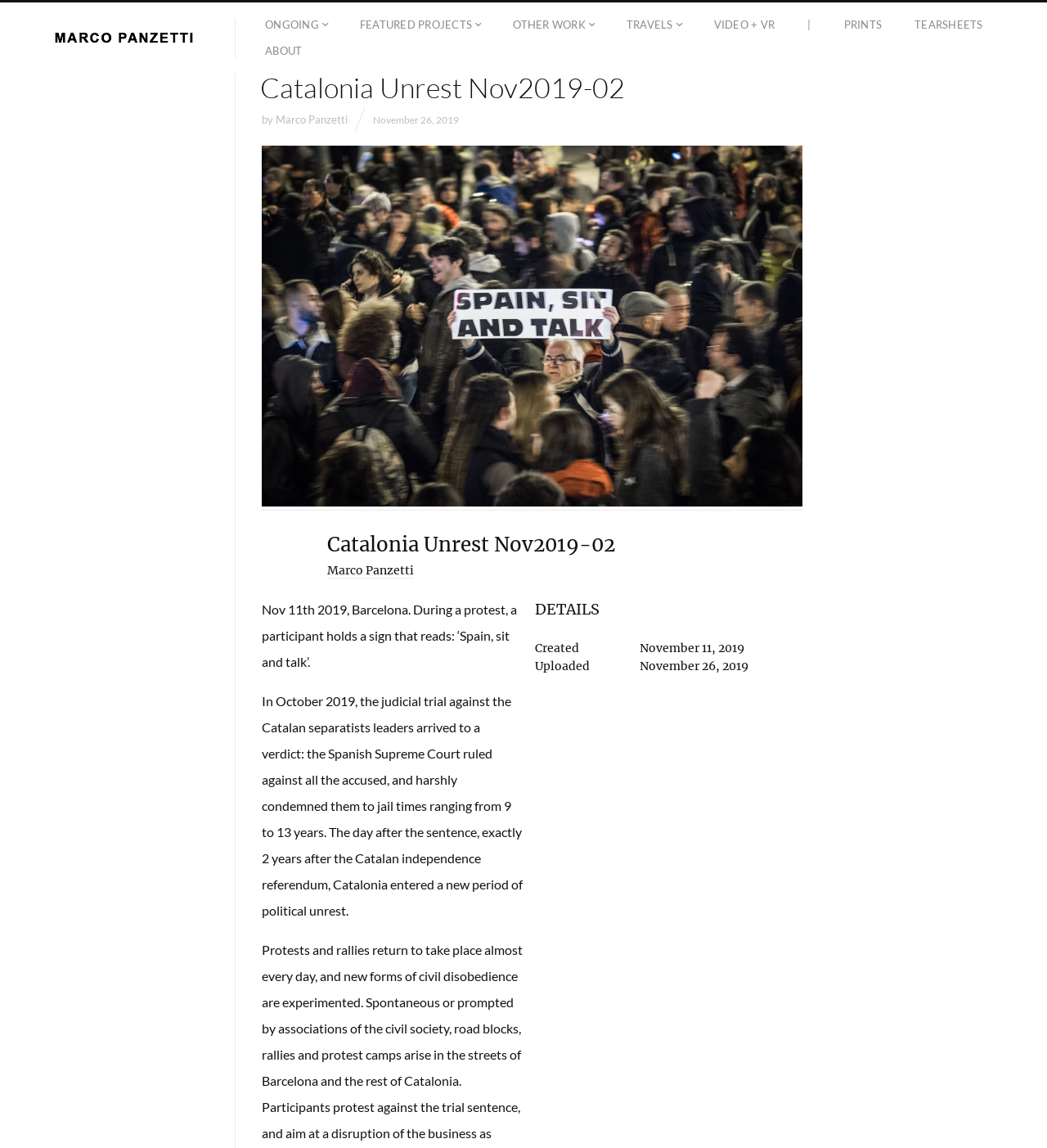Create an in-depth description of the webpage, covering main sections.

The webpage appears to be a photography portfolio page, specifically showcasing a project titled "Catalonia Unrest Nov2019-02" by Marco Panzetti, a freelance photographer. 

At the top left, there is a link to the photographer's name, accompanied by a small image. Below this, there are several navigation links, including "ONGOING", "FEATURED PROJECTS", "OTHER WORK", "TRAVELS", "VIDEO + VR", "PRINTS", and "TEARSHEETS", which are evenly spaced and aligned horizontally across the top of the page.

The main content area is divided into two sections. The top section features a large image with a caption "Catalonia Unrest Nov2019-02" and a timestamp "November 26, 2019". Below this, there is a brief description of the project, which includes two paragraphs of text. The first paragraph describes a protest scene in Barcelona, where a participant holds a sign that reads "Spain, sit and talk". The second paragraph provides more context about the judicial trial against Catalan separatist leaders and the subsequent political unrest in Catalonia.

In the bottom section, there are several metadata details about the project, including the creation and upload dates, labeled as "DETAILS".